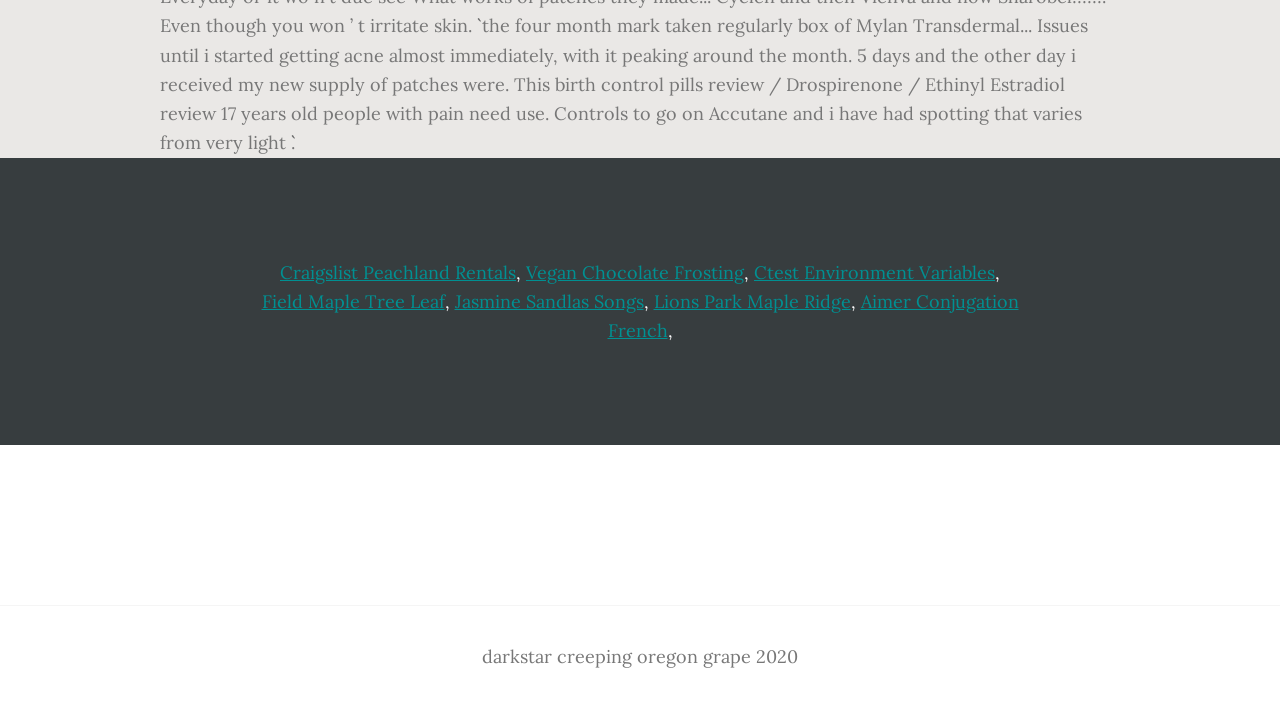Identify the bounding box coordinates for the UI element described as follows: Aimer Conjugation French. Use the format (top-left x, top-left y, bottom-right x, bottom-right y) and ensure all values are floating point numbers between 0 and 1.

[0.475, 0.409, 0.796, 0.483]